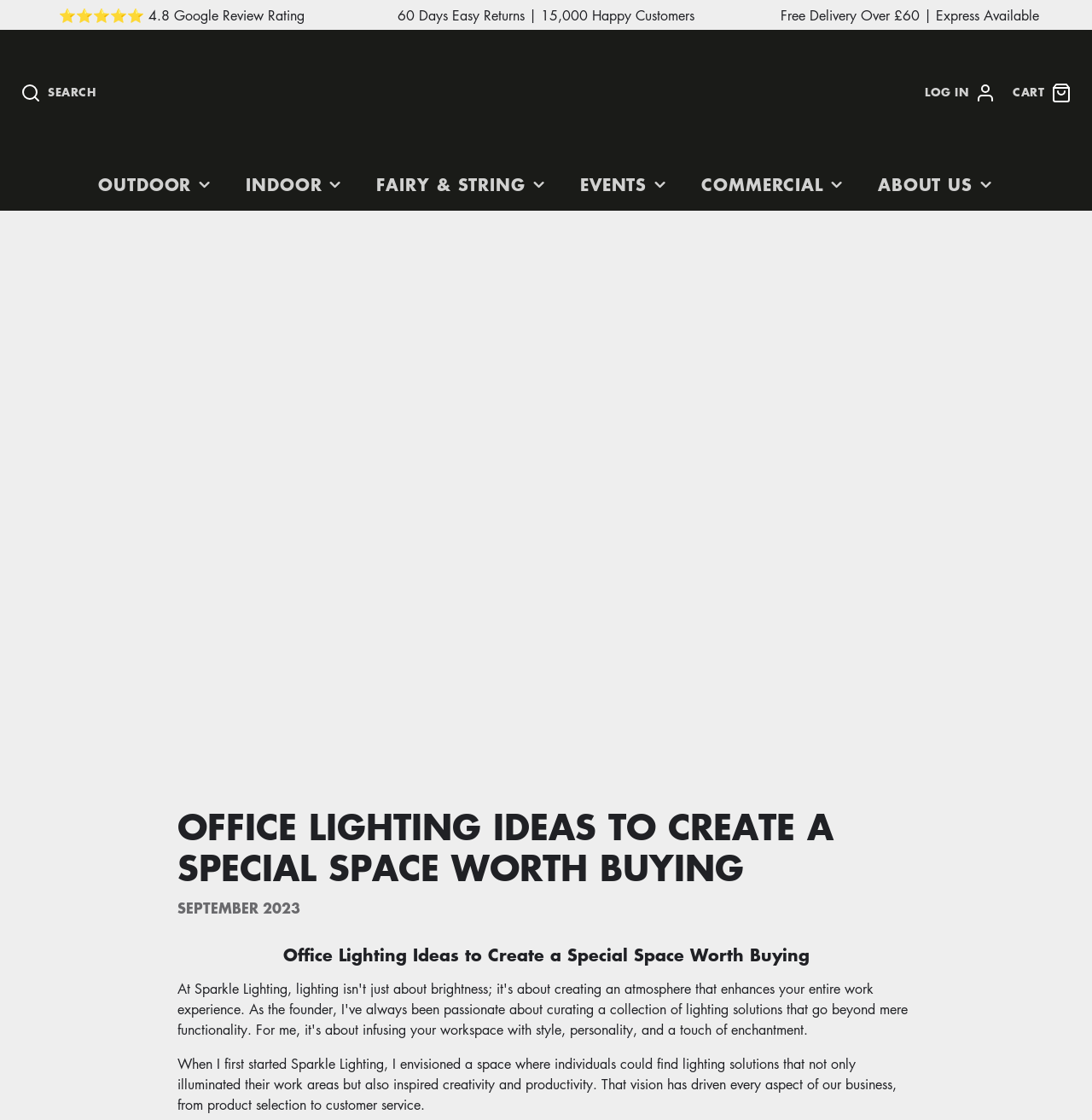What is the power source of the USB Rechargeable lights?
By examining the image, provide a one-word or phrase answer.

USB